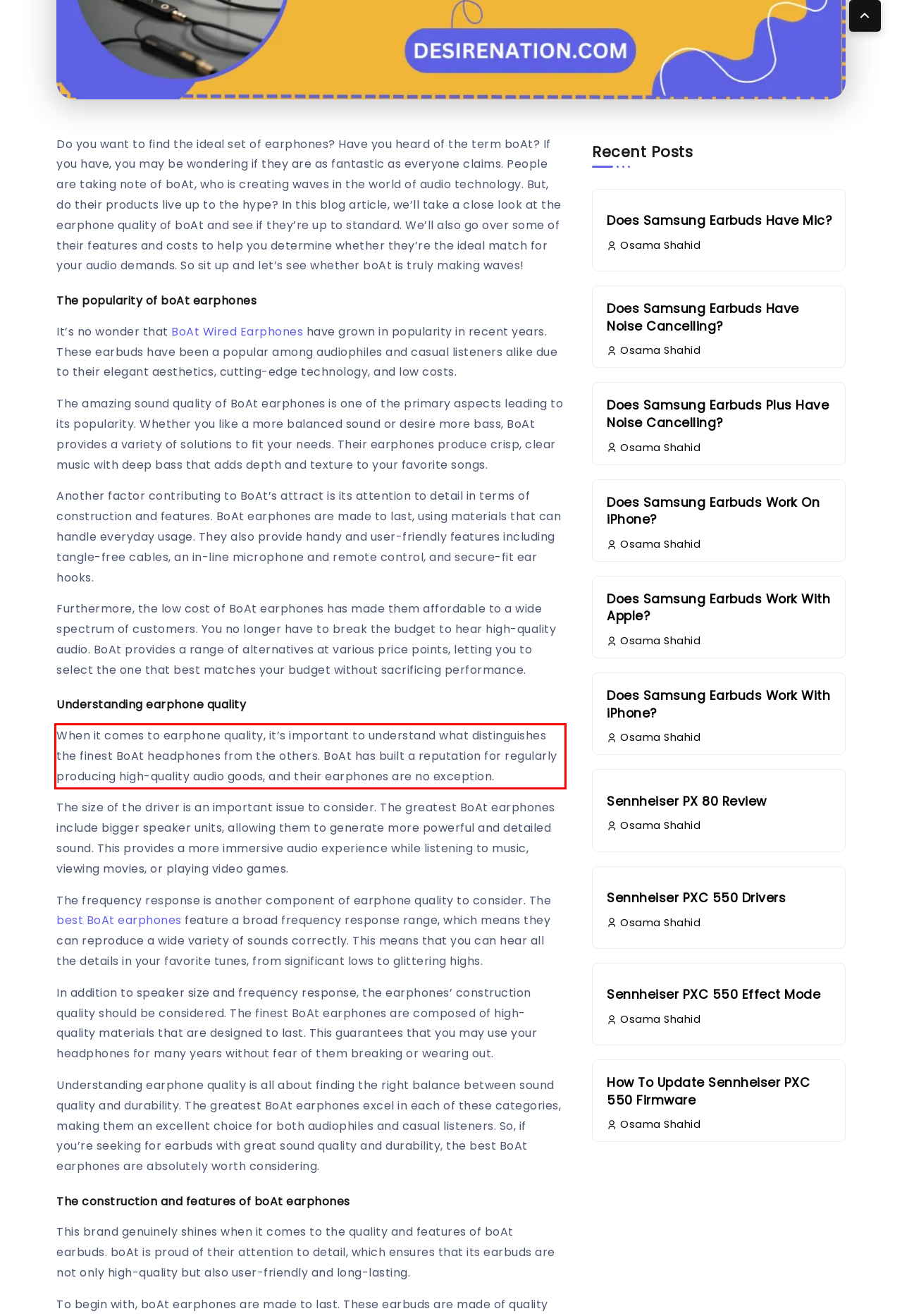Using the provided screenshot of a webpage, recognize the text inside the red rectangle bounding box by performing OCR.

When it comes to earphone quality, it’s important to understand what distinguishes the finest BoAt headphones from the others. BoAt has built a reputation for regularly producing high-quality audio goods, and their earphones are no exception.